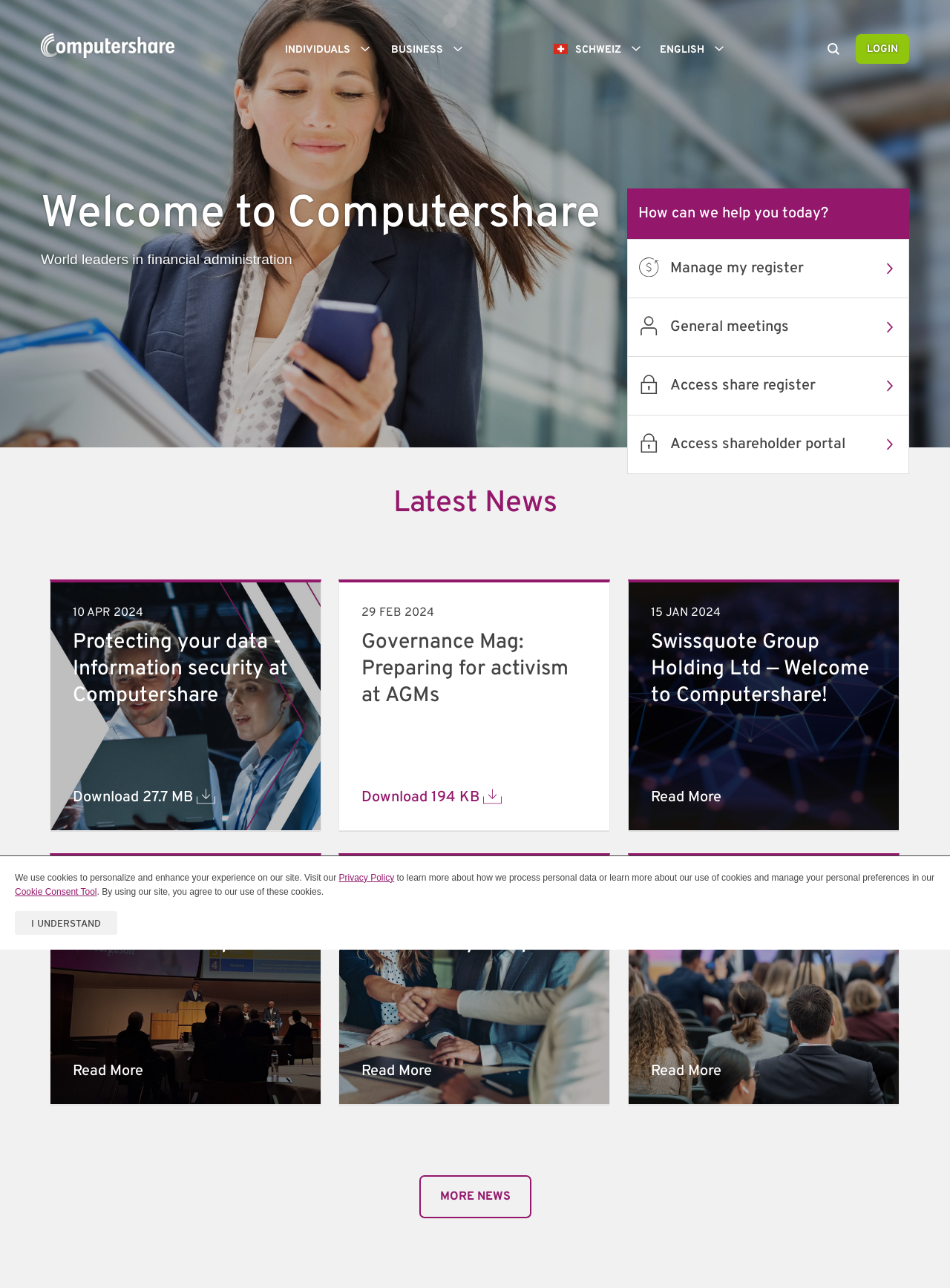What is the main purpose of this website?
Using the visual information, reply with a single word or short phrase.

Financial administration